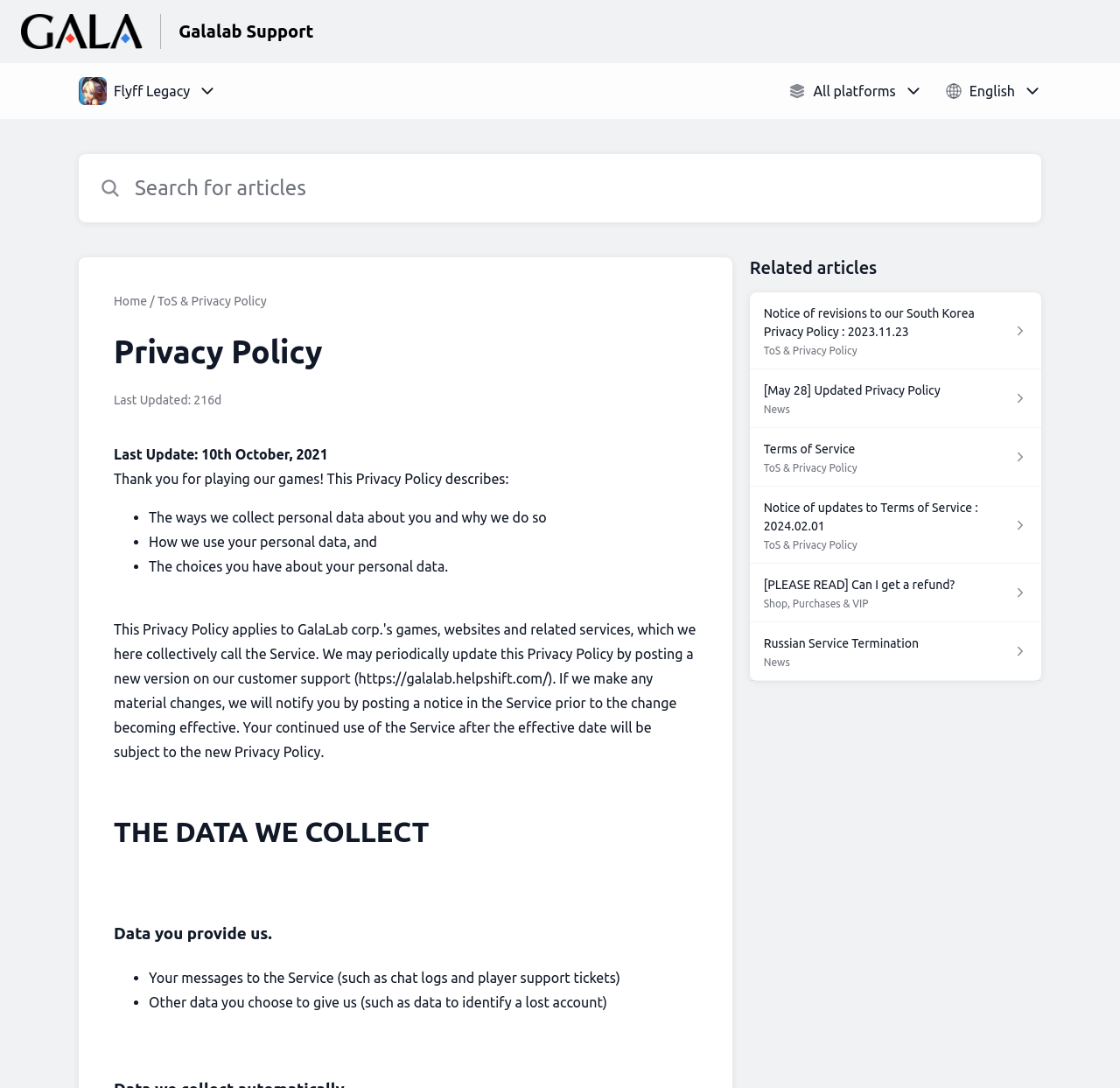Identify the bounding box coordinates for the UI element mentioned here: "Russian Service Termination News". Provide the coordinates as four float values between 0 and 1, i.e., [left, top, right, bottom].

[0.669, 0.572, 0.93, 0.626]